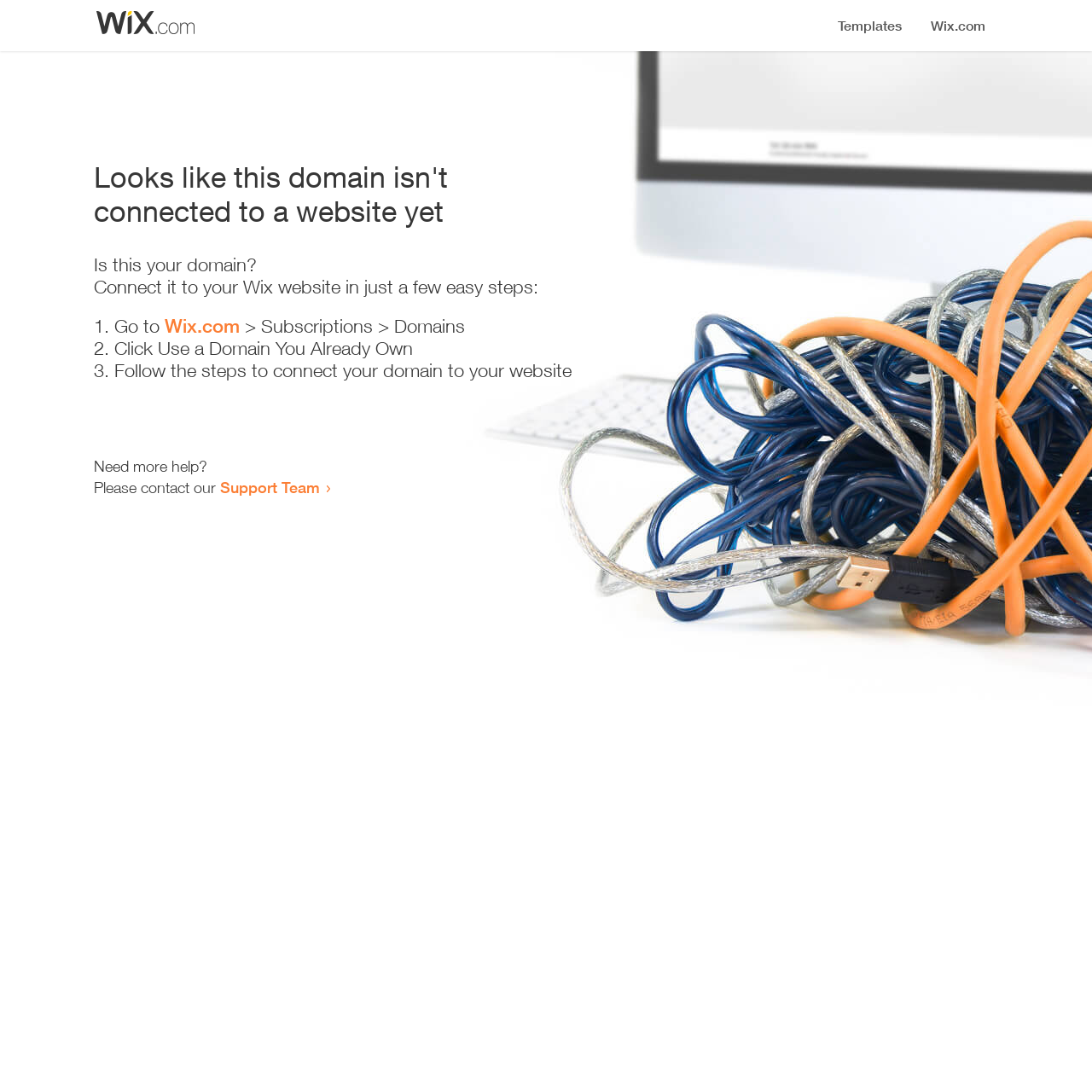Using floating point numbers between 0 and 1, provide the bounding box coordinates in the format (top-left x, top-left y, bottom-right x, bottom-right y). Locate the UI element described here: Kale Rolls

None